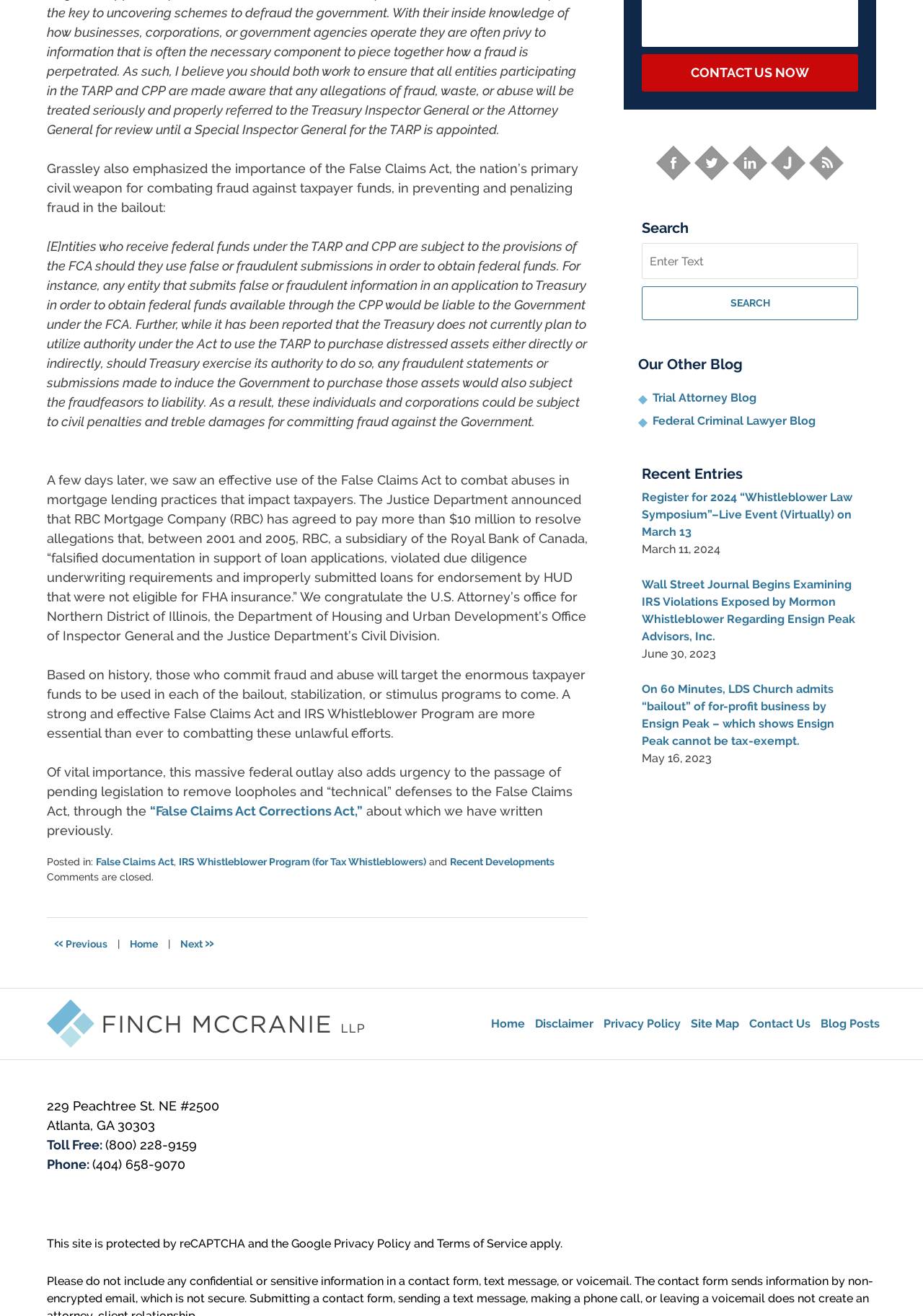Please respond to the question using a single word or phrase:
What is the date of the blog post?

June 11, 2021